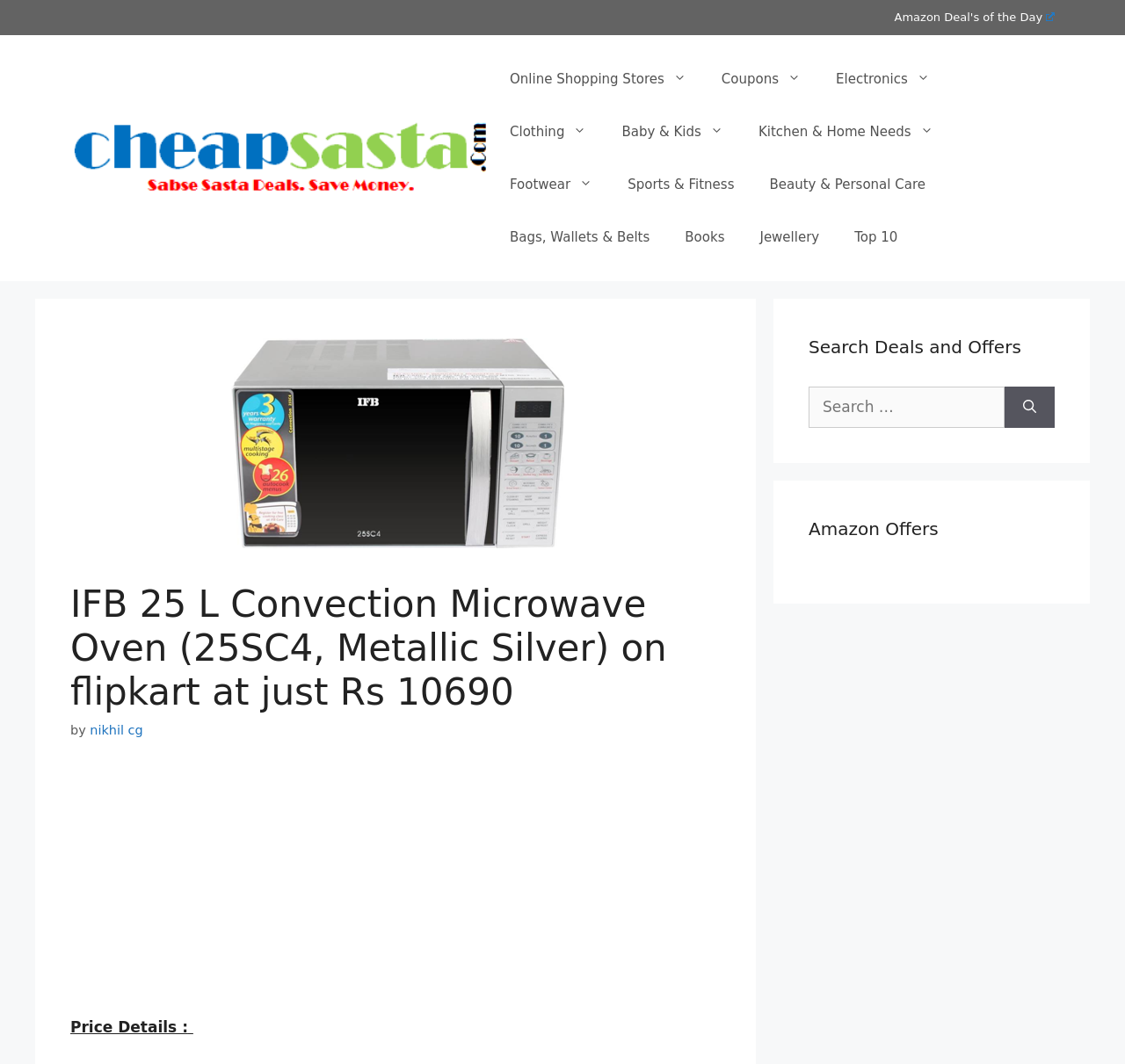Specify the bounding box coordinates of the region I need to click to perform the following instruction: "Check 'Amazon Offers'". The coordinates must be four float numbers in the range of 0 to 1, i.e., [left, top, right, bottom].

[0.719, 0.485, 0.938, 0.509]